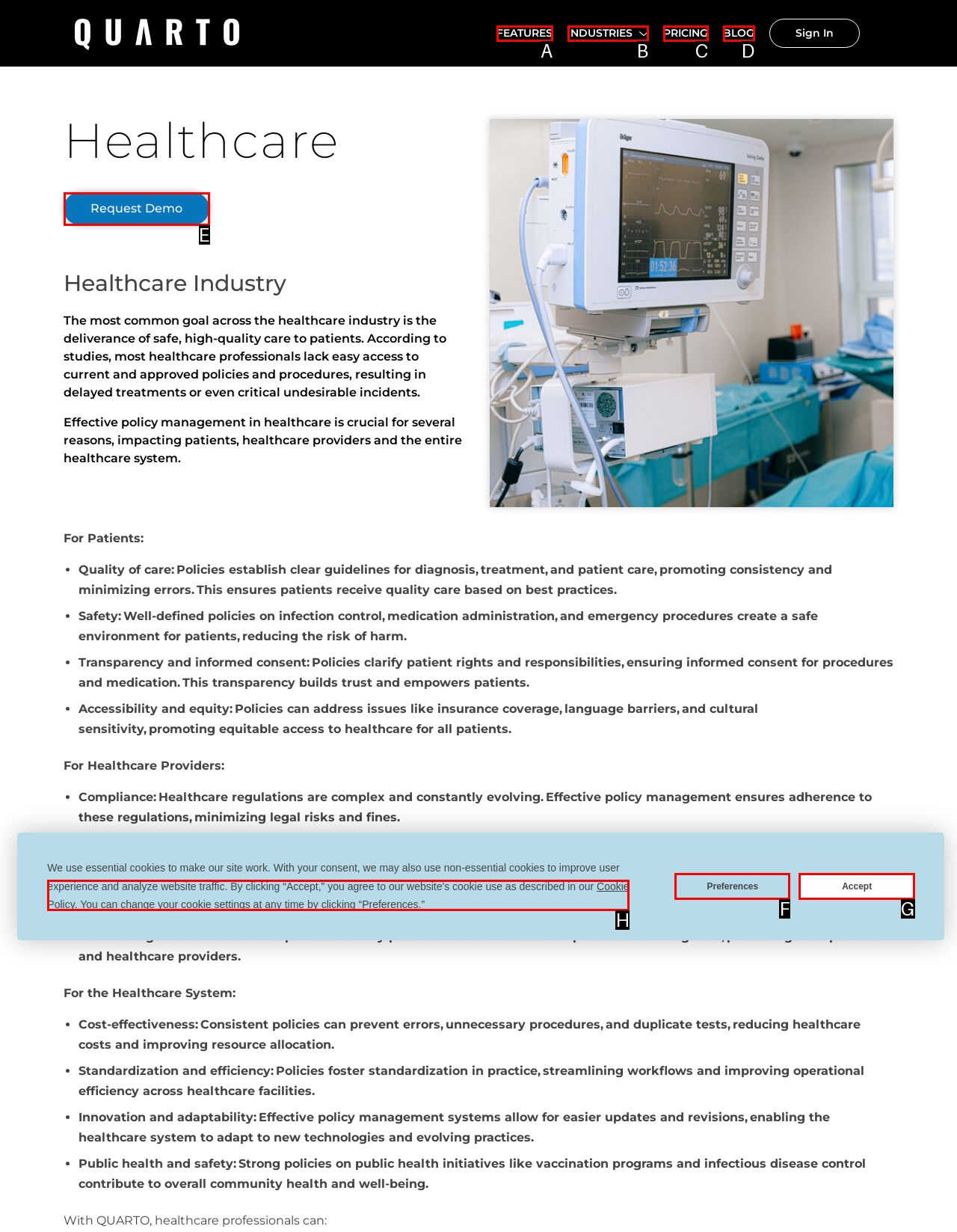Please provide the letter of the UI element that best fits the following description: pricing
Respond with the letter from the given choices only.

C